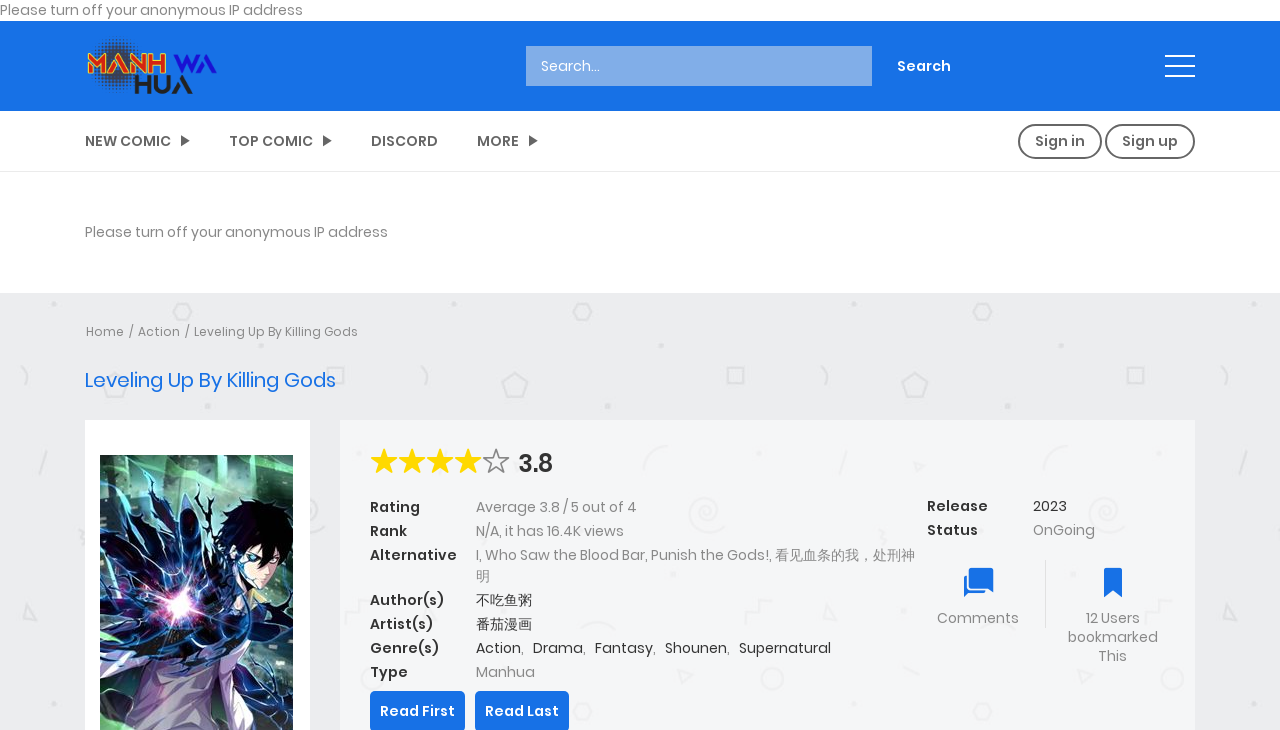Please determine the bounding box coordinates for the UI element described as: "TOP COMIC".

[0.169, 0.133, 0.27, 0.197]